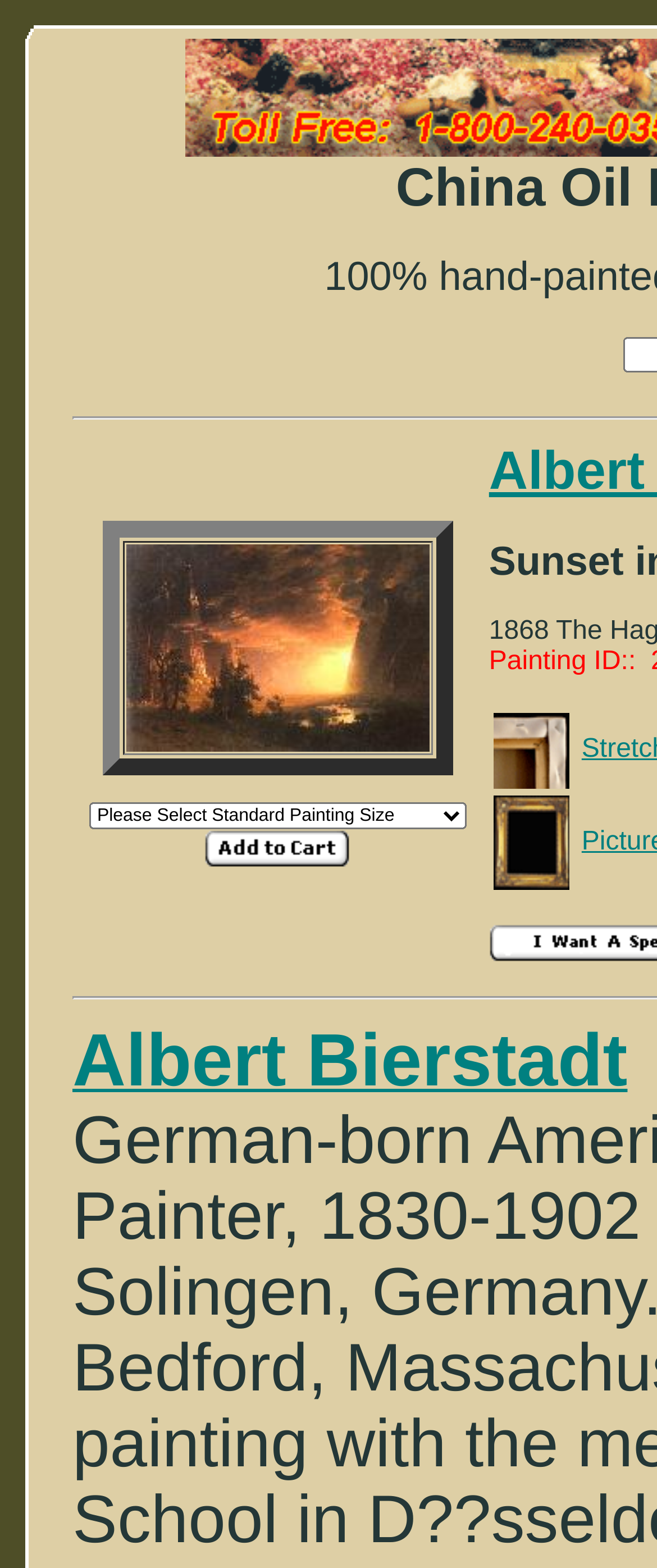What is the author's name?
Using the image provided, answer with just one word or phrase.

Albert Bierstadt